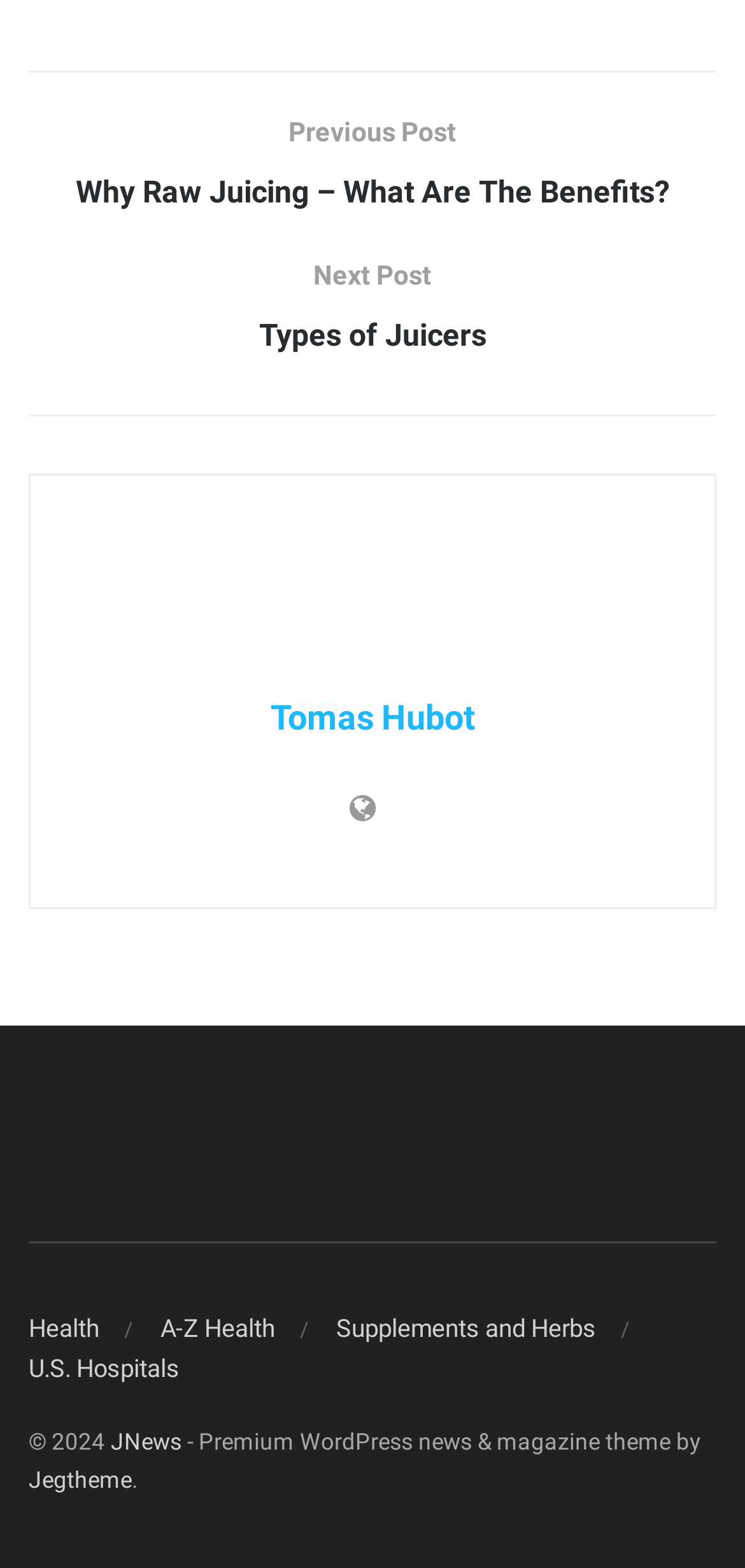Is there a 'Next Post' link?
Provide a concise answer using a single word or phrase based on the image.

Yes